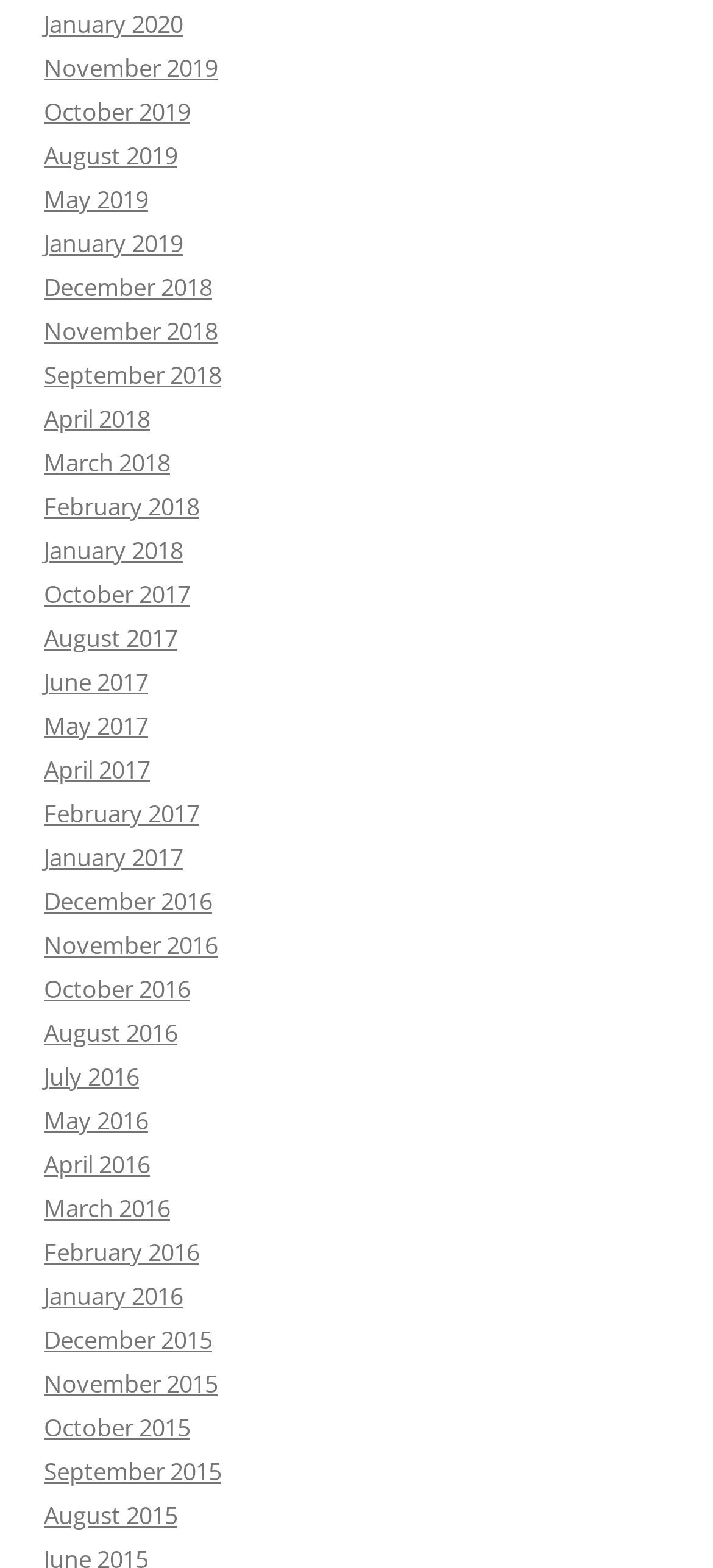Give a short answer using one word or phrase for the question:
How many links are there on the webpage?

38